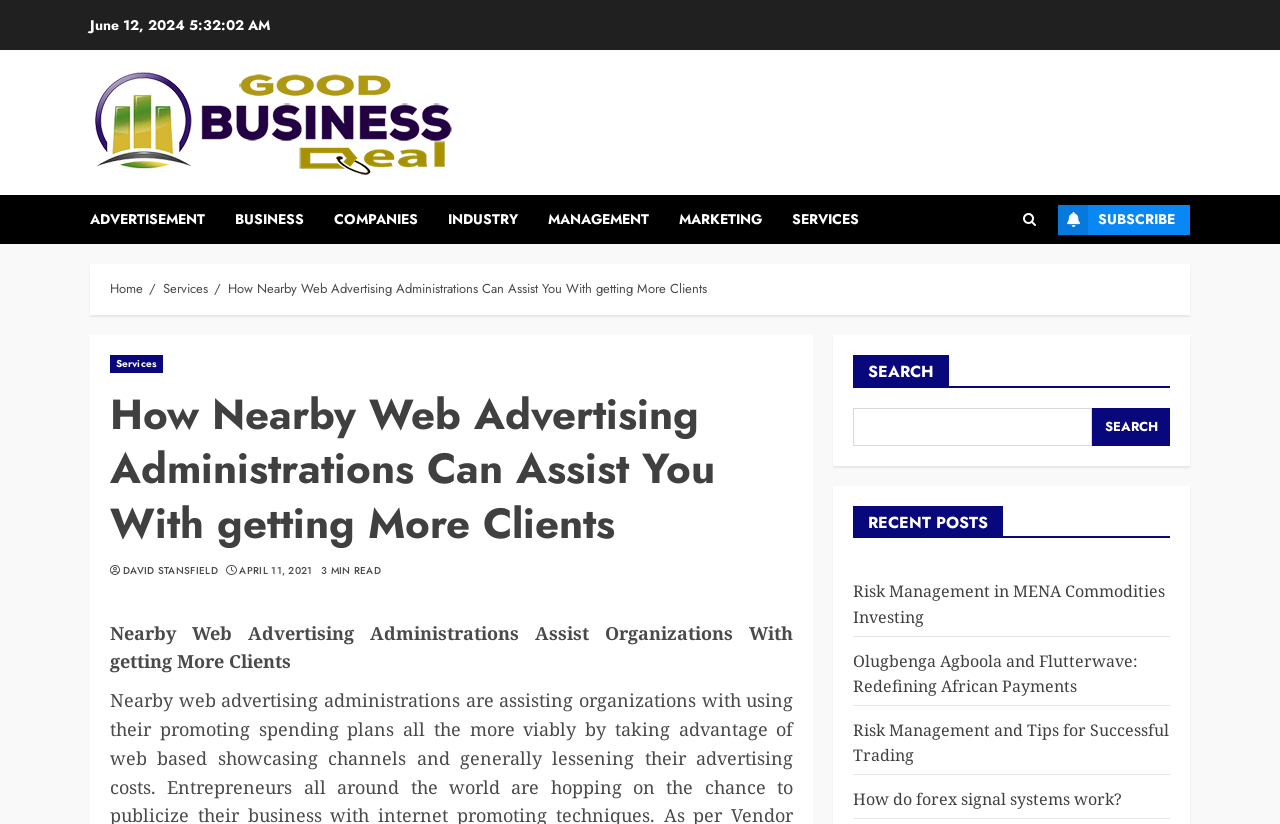Identify the first-level heading on the webpage and generate its text content.

How Nearby Web Advertising Administrations Can Assist You With getting More Clients